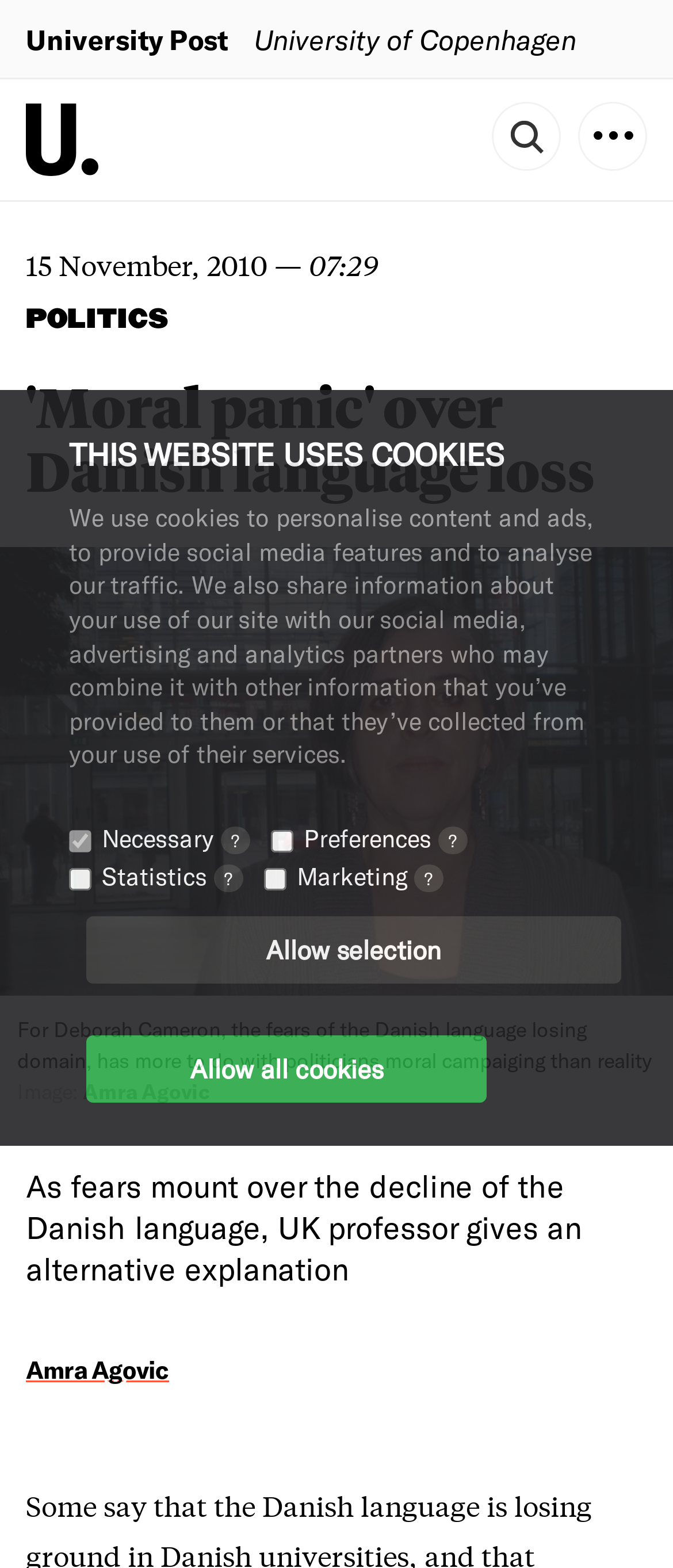Who is the author of the image?
Please respond to the question thoroughly and include all relevant details.

I found the author of the image by looking at the static text element with the bounding box coordinates [0.123, 0.688, 0.313, 0.704], which contains the text 'Amra Agovic'.